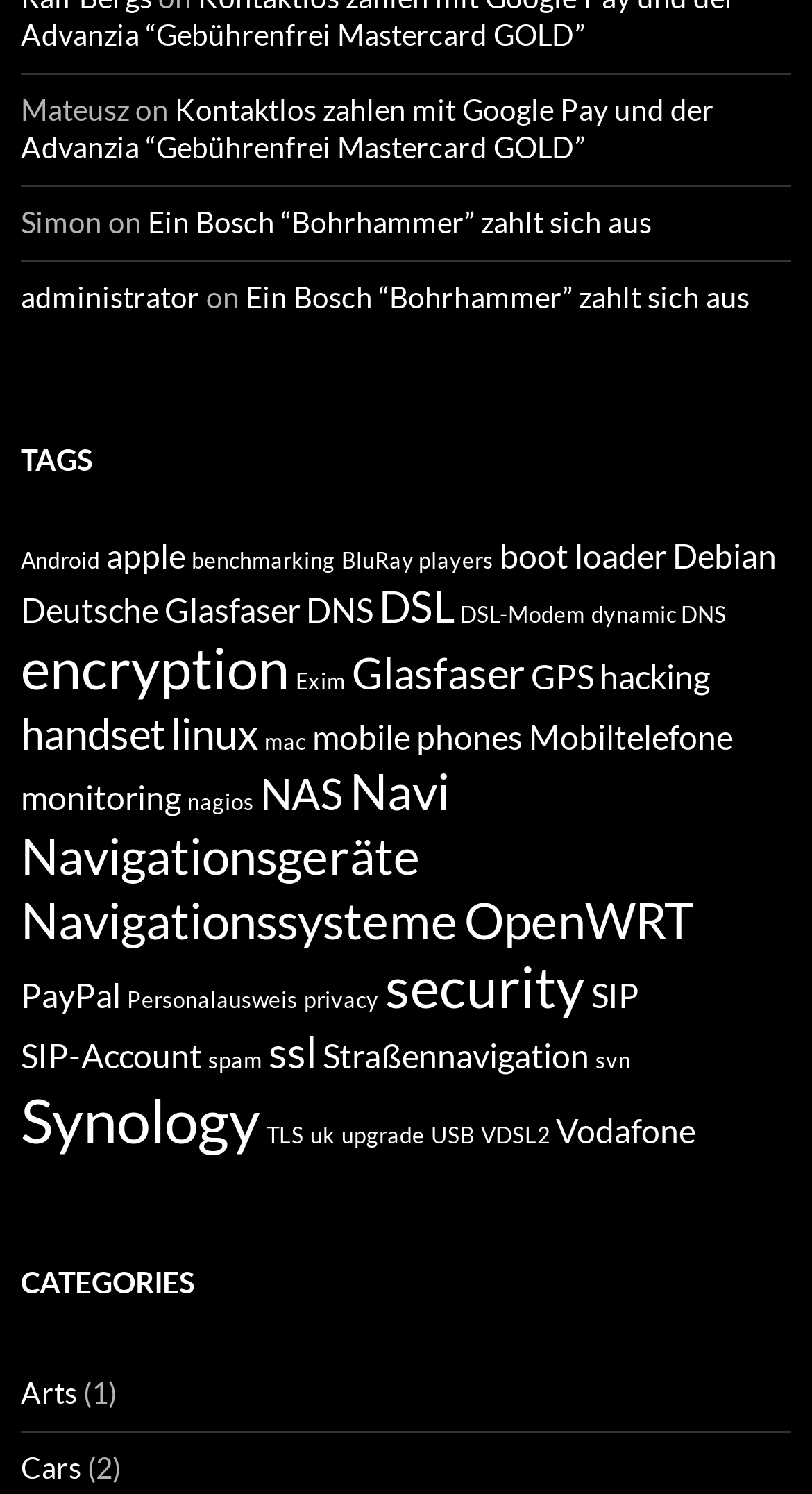How many items are under the 'TAGS' heading?
Use the image to answer the question with a single word or phrase.

62